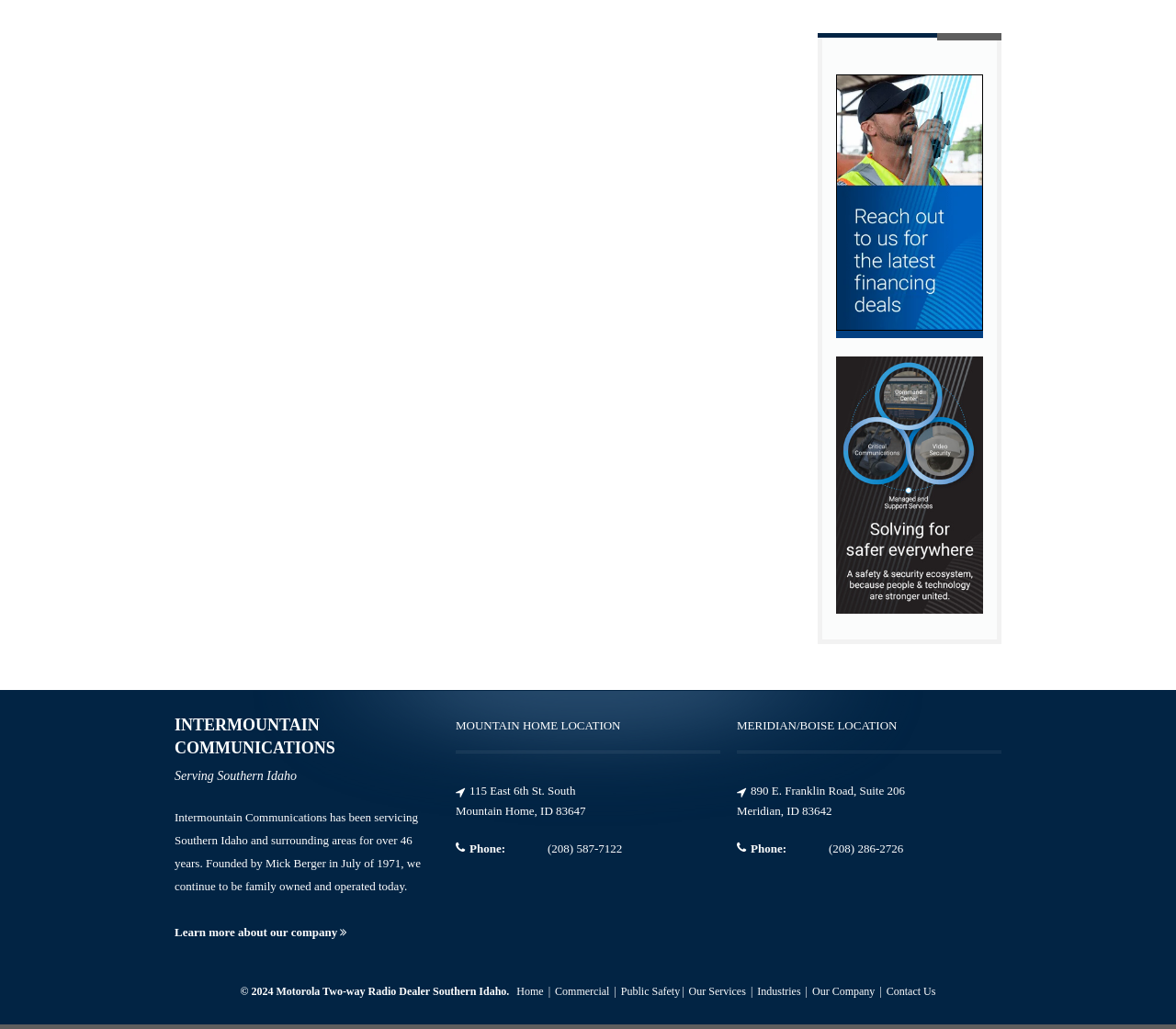Pinpoint the bounding box coordinates of the clickable area needed to execute the instruction: "Visit the Home page". The coordinates should be specified as four float numbers between 0 and 1, i.e., [left, top, right, bottom].

[0.439, 0.957, 0.465, 0.97]